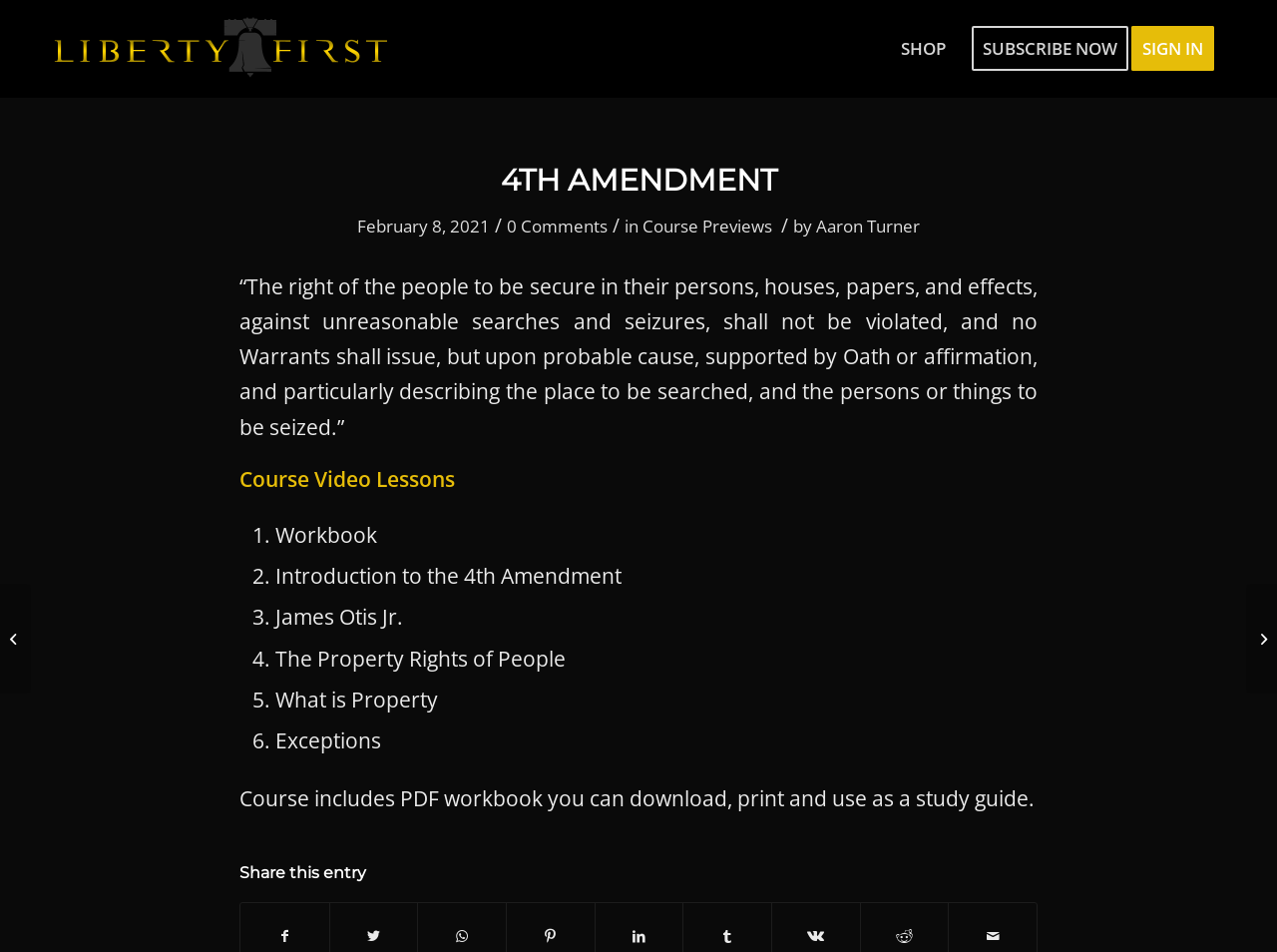Locate the bounding box coordinates of the segment that needs to be clicked to meet this instruction: "Read the 4TH AMENDMENT article".

[0.392, 0.17, 0.608, 0.209]